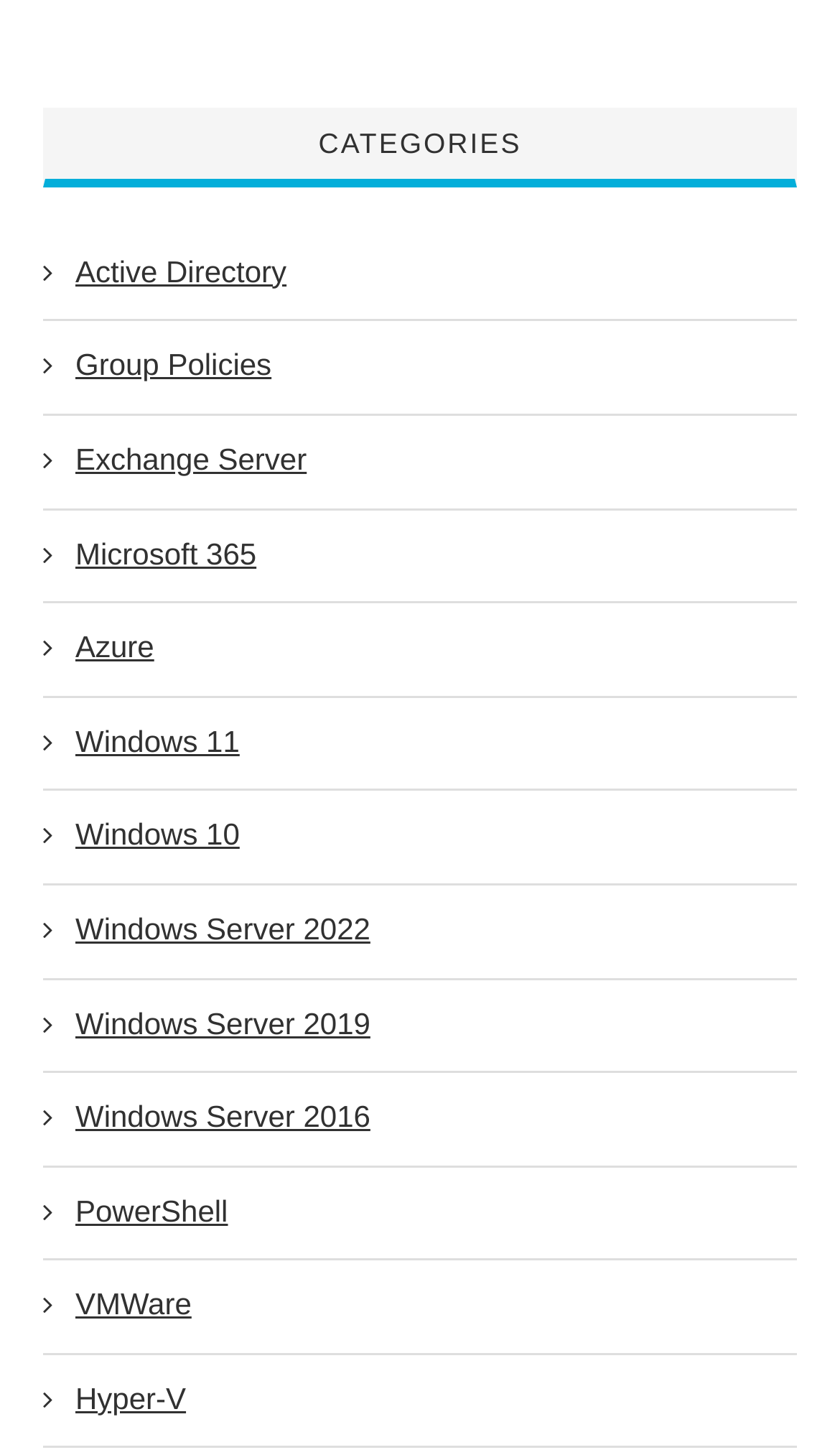Identify the bounding box coordinates of the element that should be clicked to fulfill this task: "Explore Group Policies". The coordinates should be provided as four float numbers between 0 and 1, i.e., [left, top, right, bottom].

[0.051, 0.237, 0.944, 0.266]